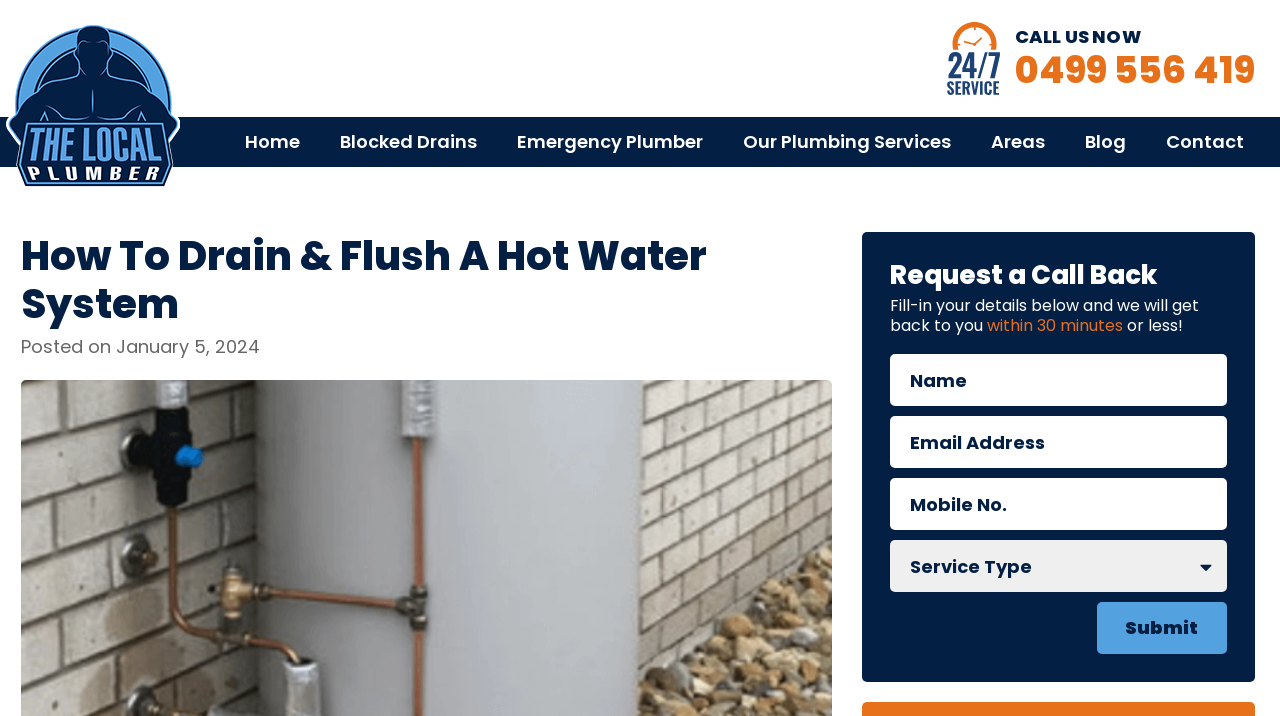Identify the bounding box coordinates of the section to be clicked to complete the task described by the following instruction: "Click the logo to go to the homepage". The coordinates should be four float numbers between 0 and 1, formatted as [left, top, right, bottom].

[0.005, 0.031, 0.141, 0.261]